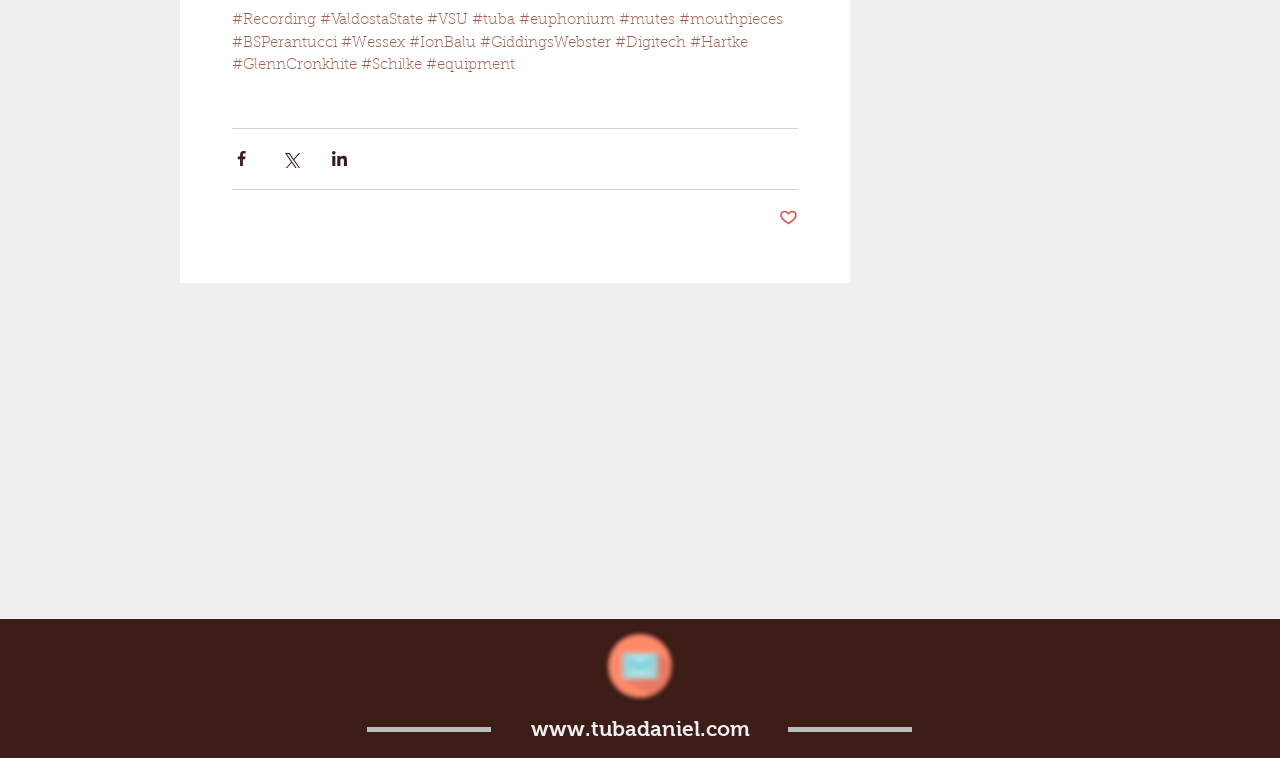What is the text on the link at the bottom of the page?
Please provide a single word or phrase based on the screenshot.

www.tubadaniel.com